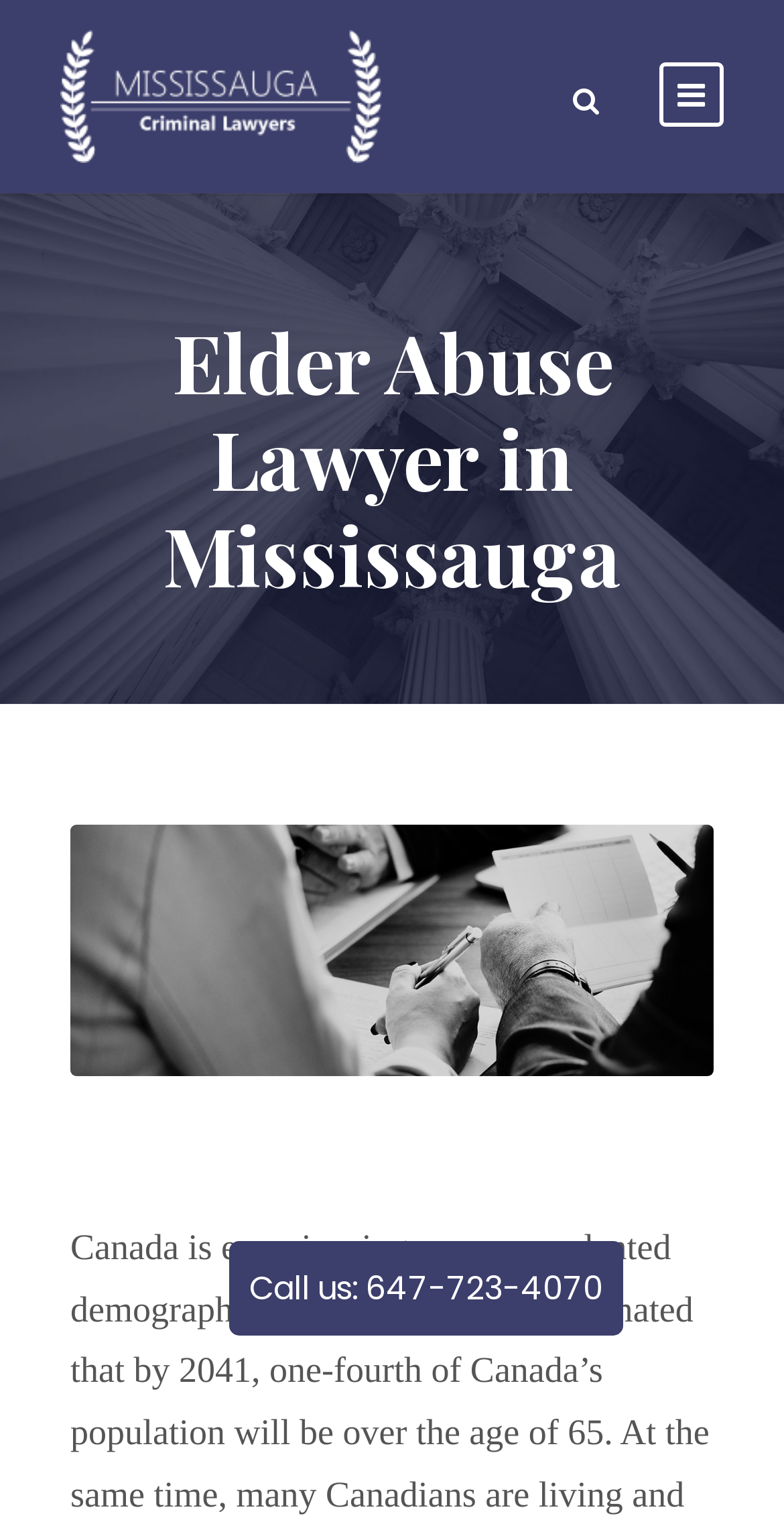What action is encouraged on the page?
Refer to the image and offer an in-depth and detailed answer to the question.

I found the encouragement to call by looking at the static text element 'Call us:' which is followed by a phone number, suggesting that the page is encouraging visitors to call the number.